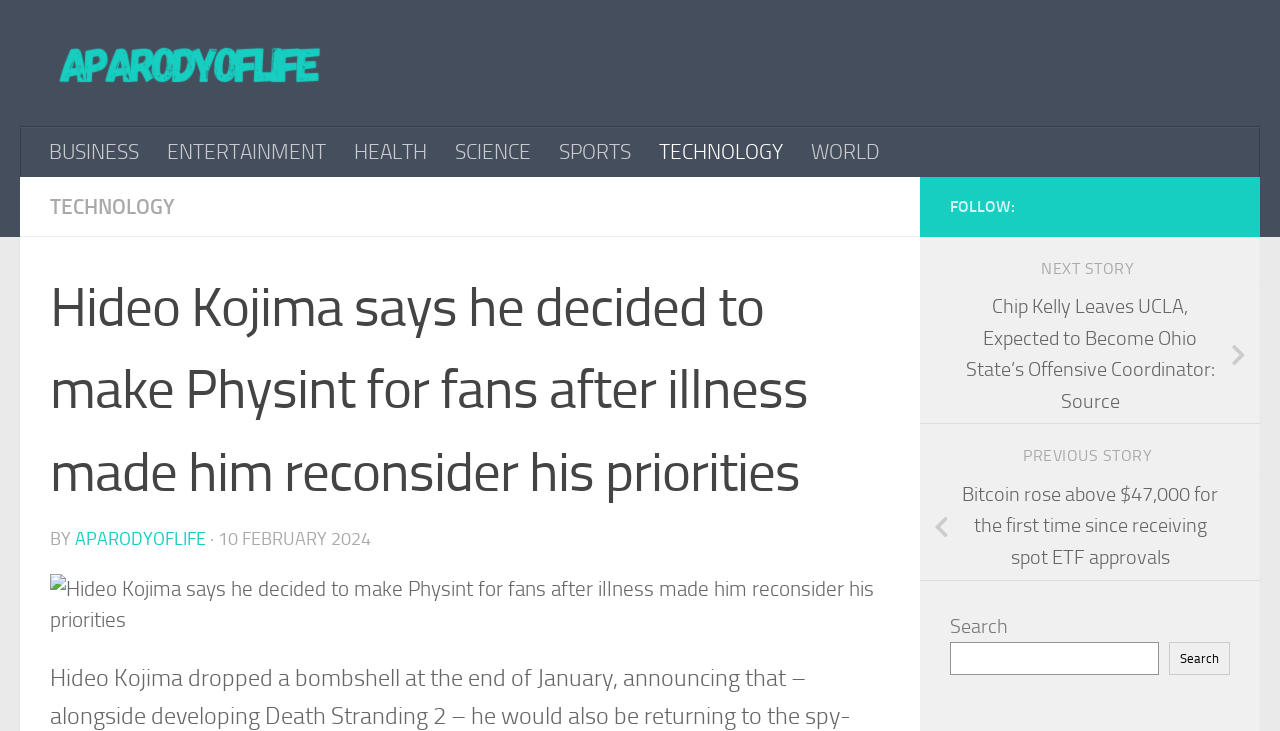Calculate the bounding box coordinates of the UI element given the description: "parent_node: Search name="s"".

[0.742, 0.878, 0.905, 0.923]